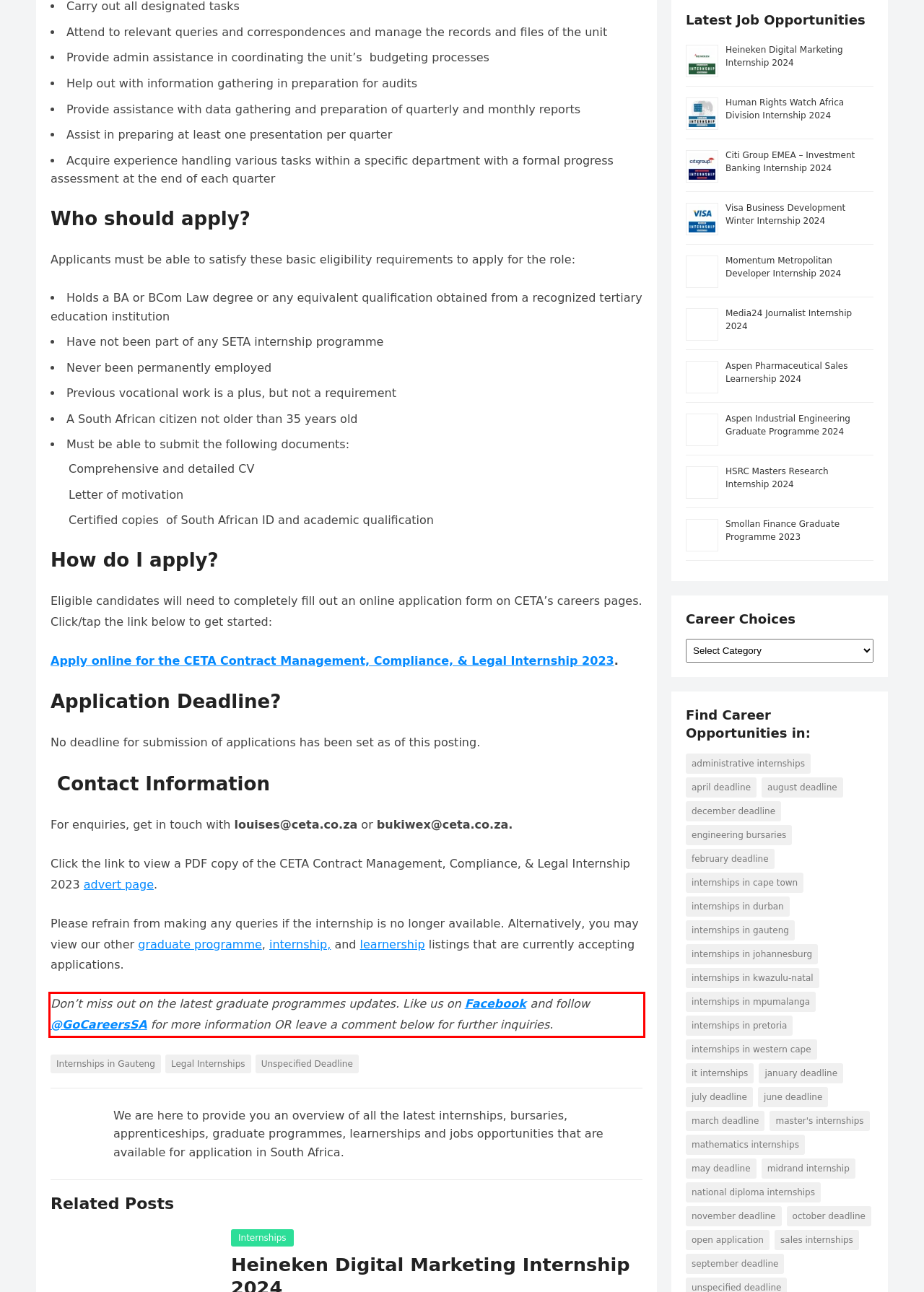Using the provided screenshot, read and generate the text content within the red-bordered area.

Don’t miss out on the latest graduate programmes updates. Like us on Facebook and follow @GoCareersSA for more information OR leave a comment below for further inquiries.